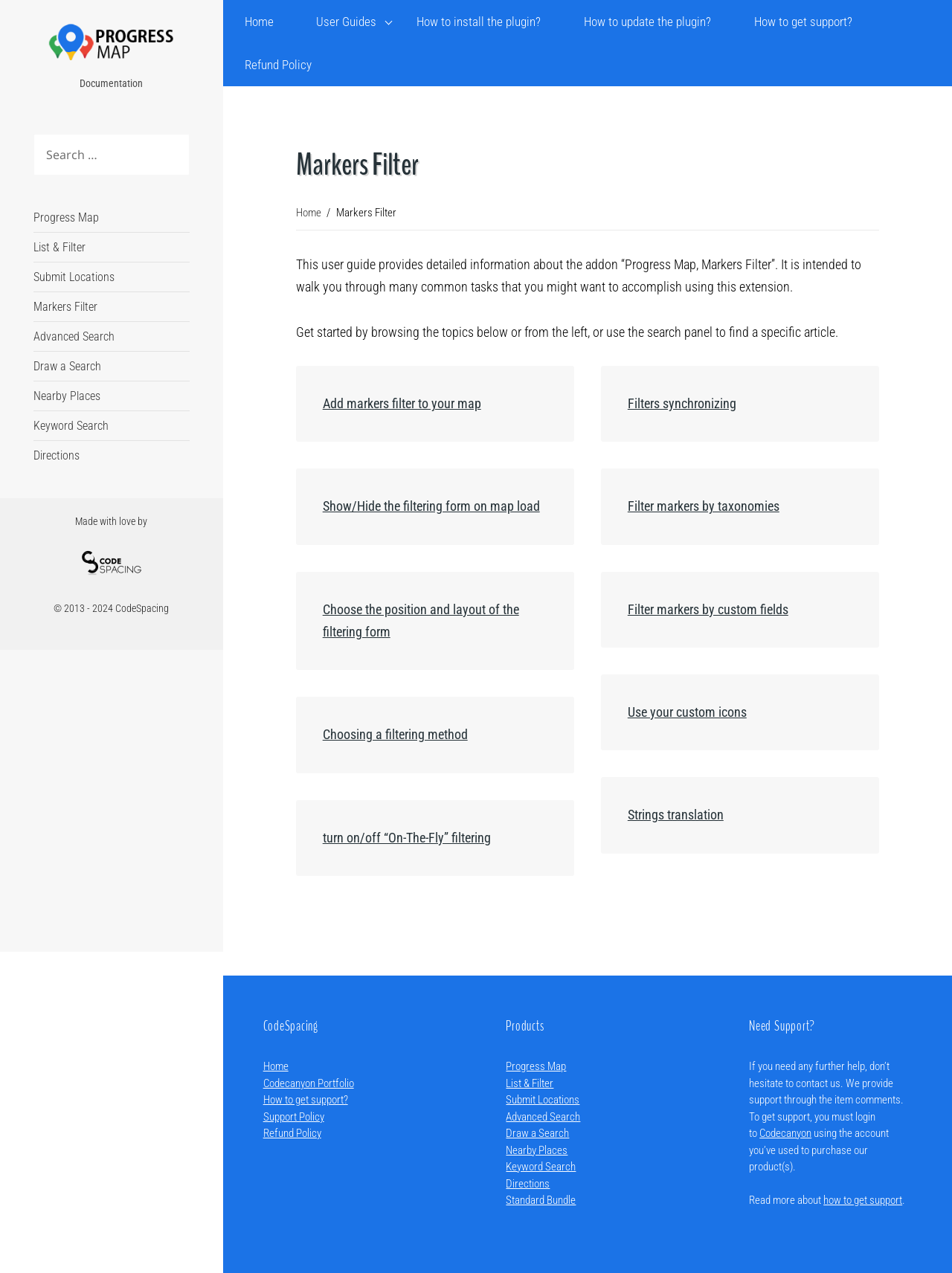How can I get support for this product?
Please answer the question with a detailed and comprehensive explanation.

According to the webpage, if I need any further help, I can contact the support team through the item comments on Codecanyon, but I must login to Codecanyon using the account I used to purchase the product.